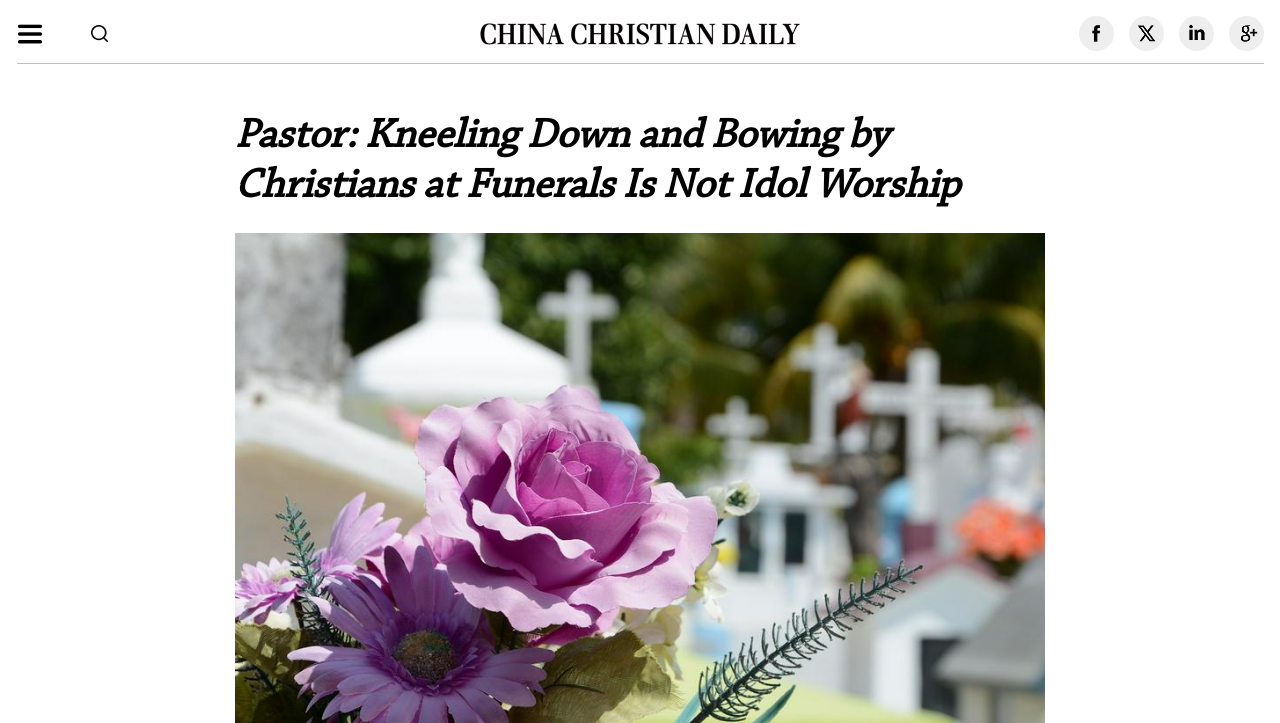How many links are present at the top of the page?
Answer the question with a single word or phrase, referring to the image.

5